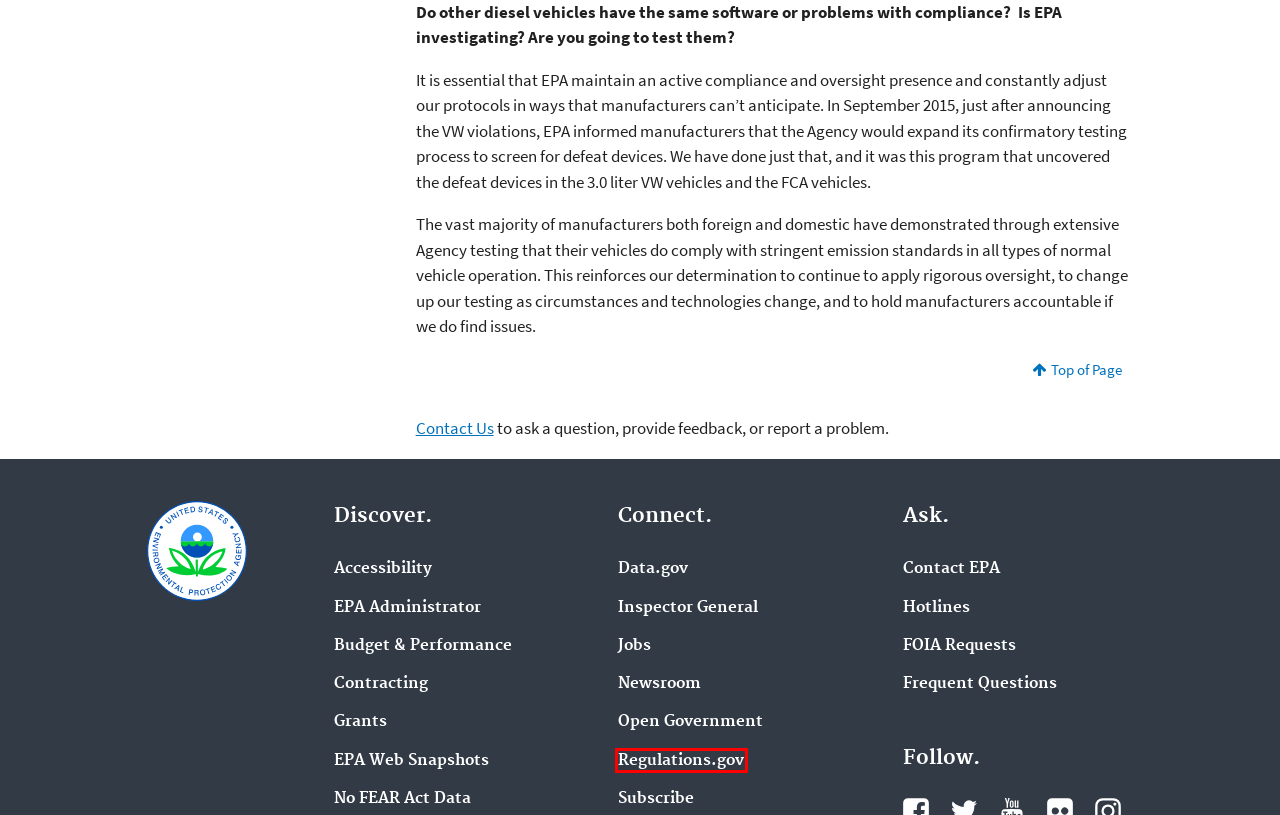You are provided with a screenshot of a webpage highlighting a UI element with a red bounding box. Choose the most suitable webpage description that matches the new page after clicking the element in the bounding box. Here are the candidates:
A. Regulations.gov
B. Data.gov Home - Data.gov
C. Lieff Cabraser
D. www.epa.gov Snapshots | US EPA
E. U.S. Environmental Protection Agency | US EPA
F. Ecodiesel settlement
G. January 19, 2021 Snapshot | U.S. Environmental Protection Agency | US EPA
H. Making government services easier to find | USAGov

A